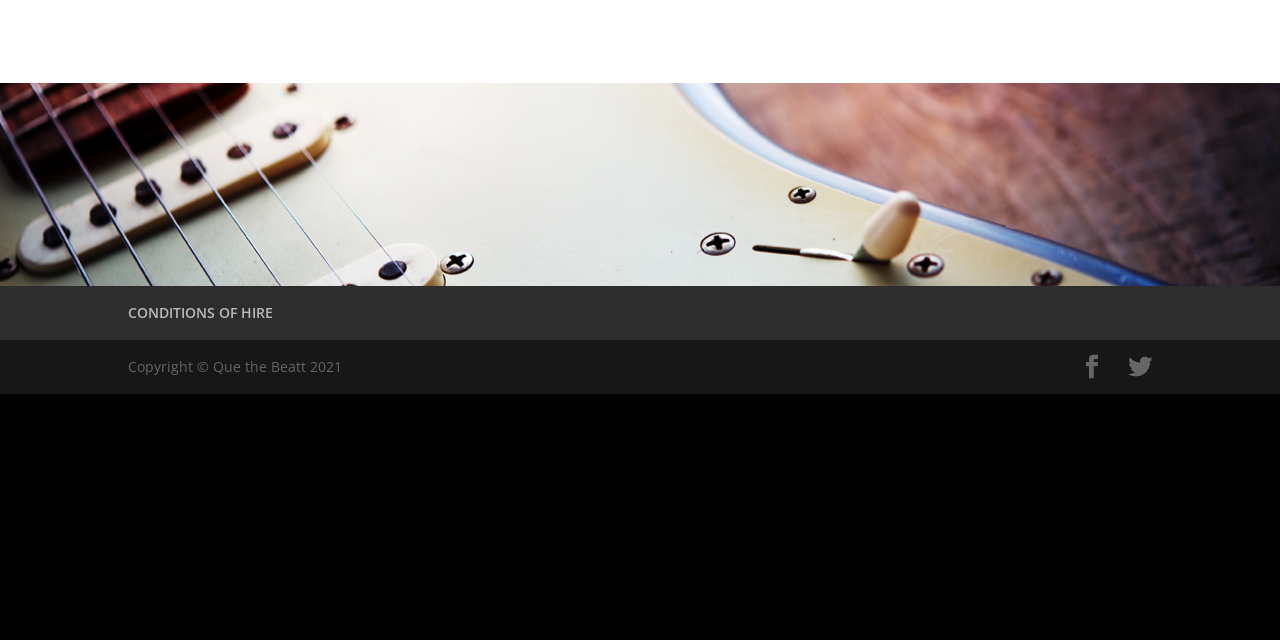Please locate the UI element described by "Facebook" and provide its bounding box coordinates.

[0.844, 0.555, 0.862, 0.594]